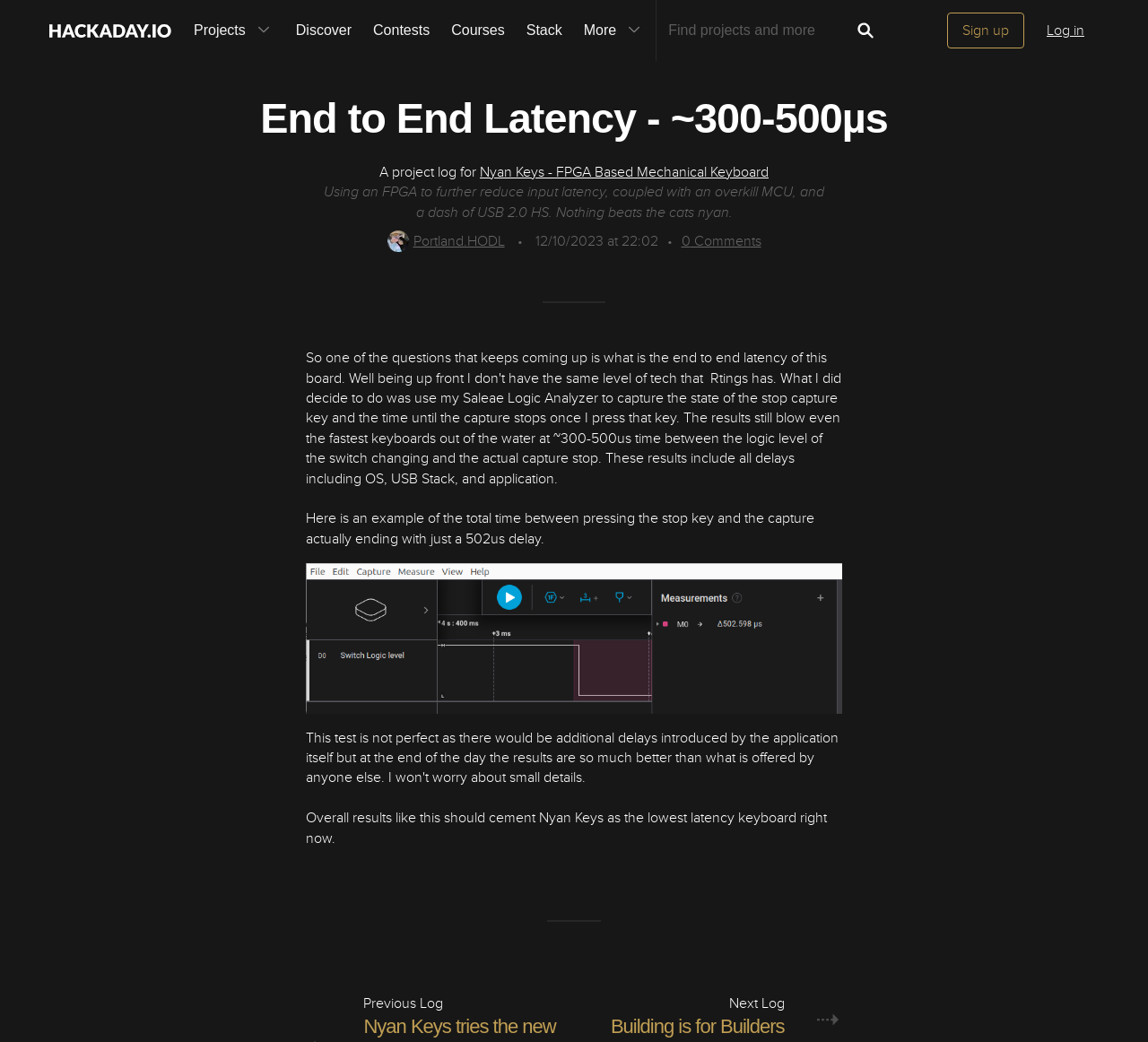Identify the bounding box for the described UI element: "Sign up".

[0.825, 0.012, 0.892, 0.046]